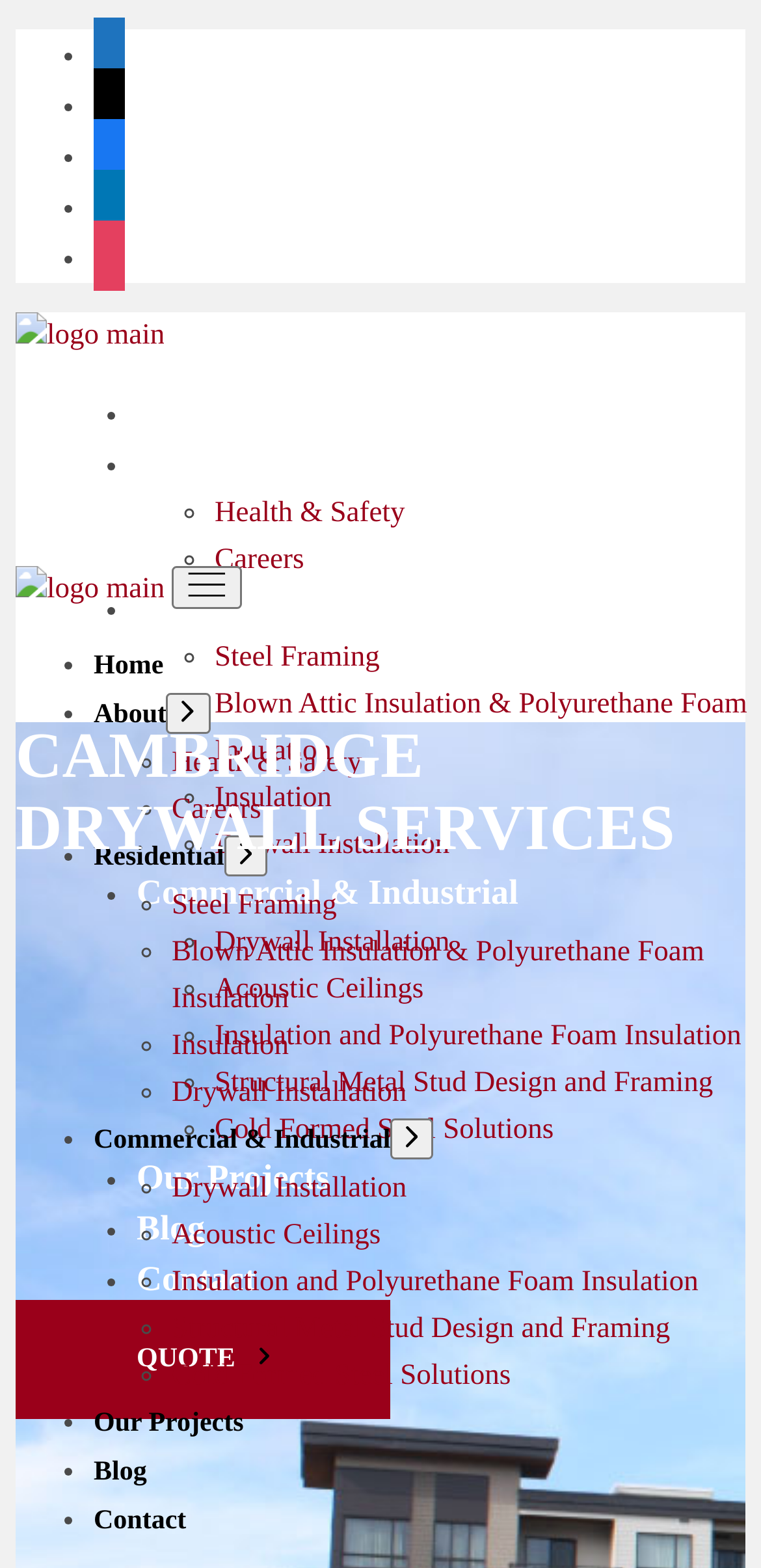Pinpoint the bounding box coordinates of the area that should be clicked to complete the following instruction: "View the 'Drywall Installation' page". The coordinates must be given as four float numbers between 0 and 1, i.e., [left, top, right, bottom].

[0.282, 0.529, 0.591, 0.549]